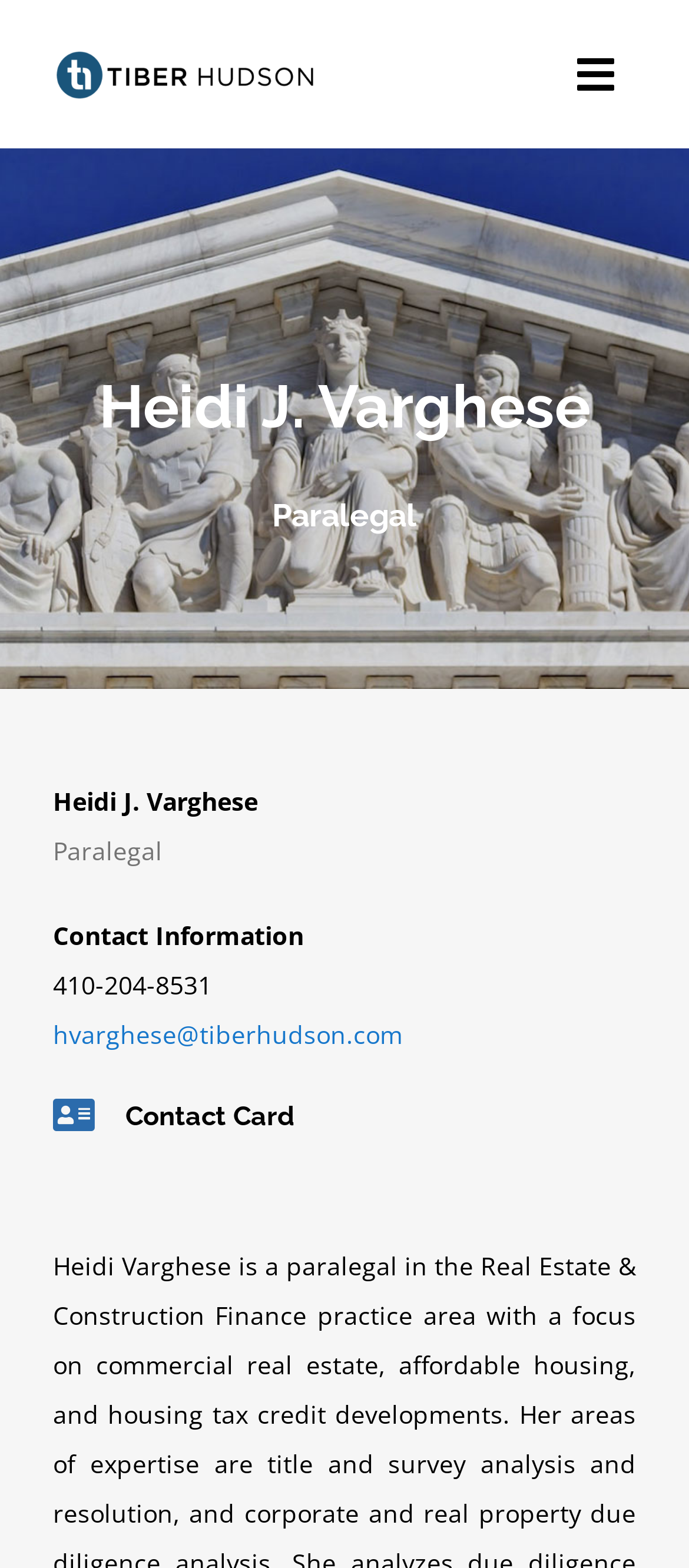Please provide the main heading of the webpage content.

Heidi J. Varghese